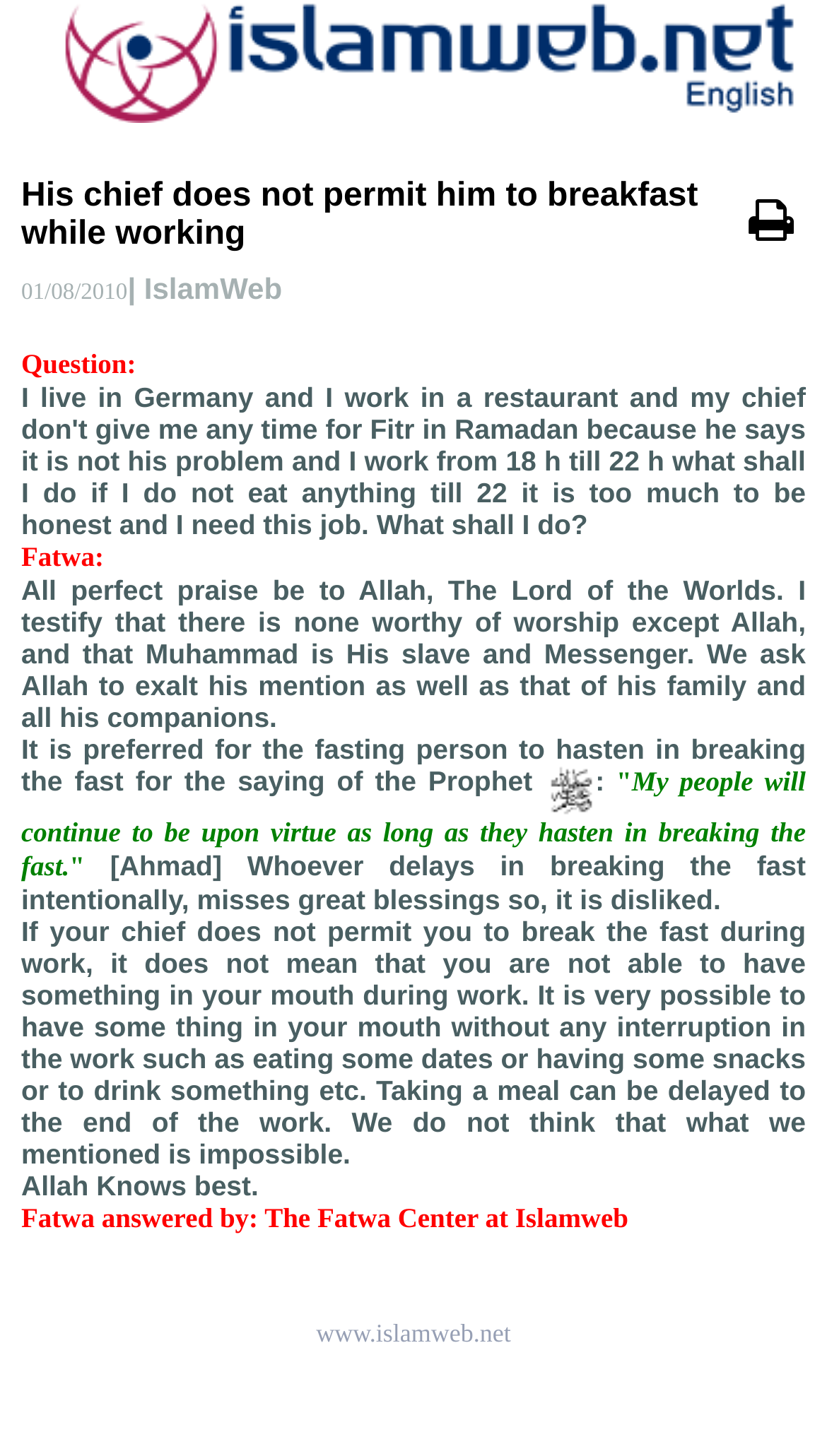Determine the main headline from the webpage and extract its text.

His chief does not permit him to breakfast while working